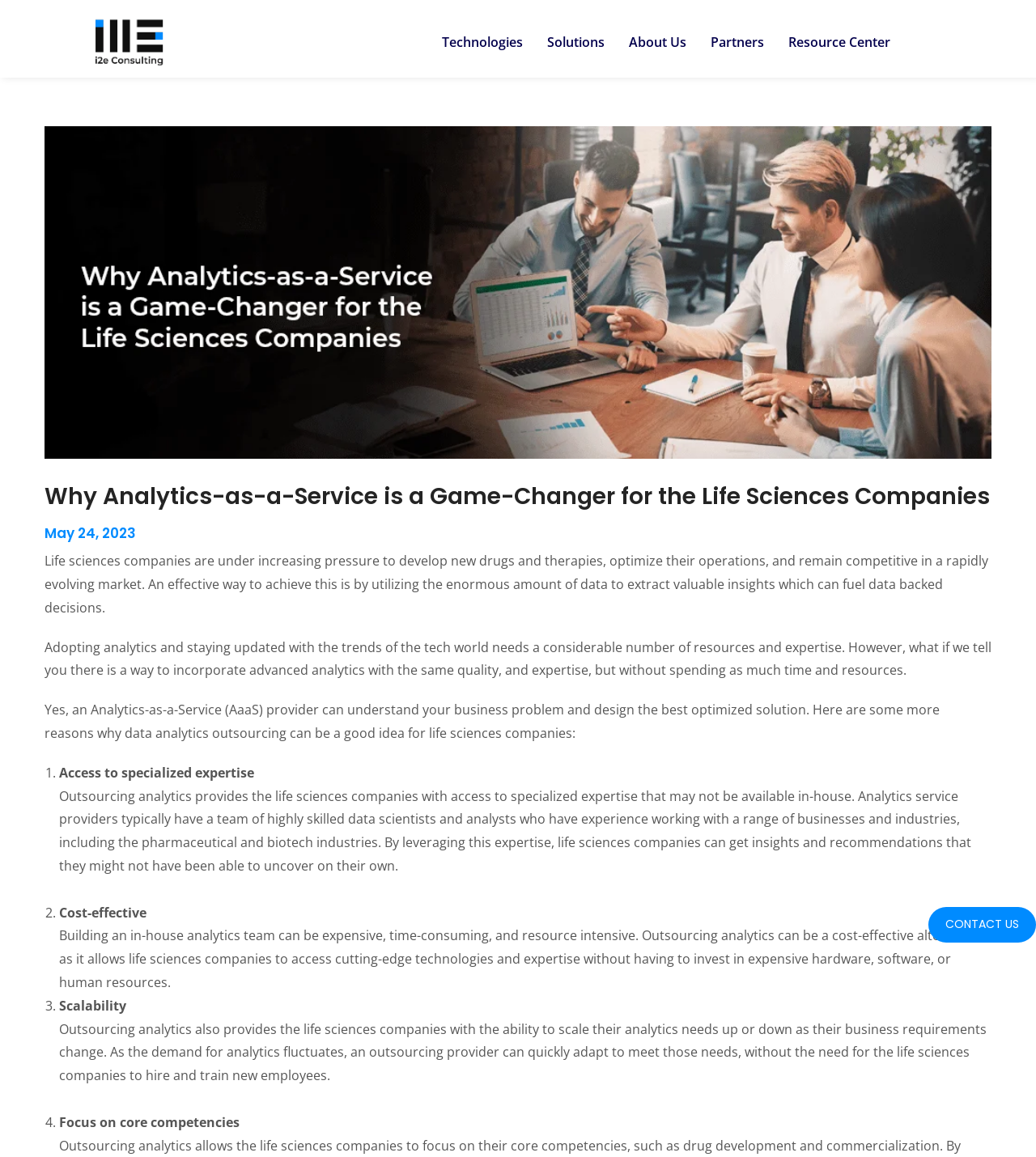Bounding box coordinates are specified in the format (top-left x, top-left y, bottom-right x, bottom-right y). All values are floating point numbers bounded between 0 and 1. Please provide the bounding box coordinate of the region this sentence describes: About Us

[0.595, 0.019, 0.674, 0.054]